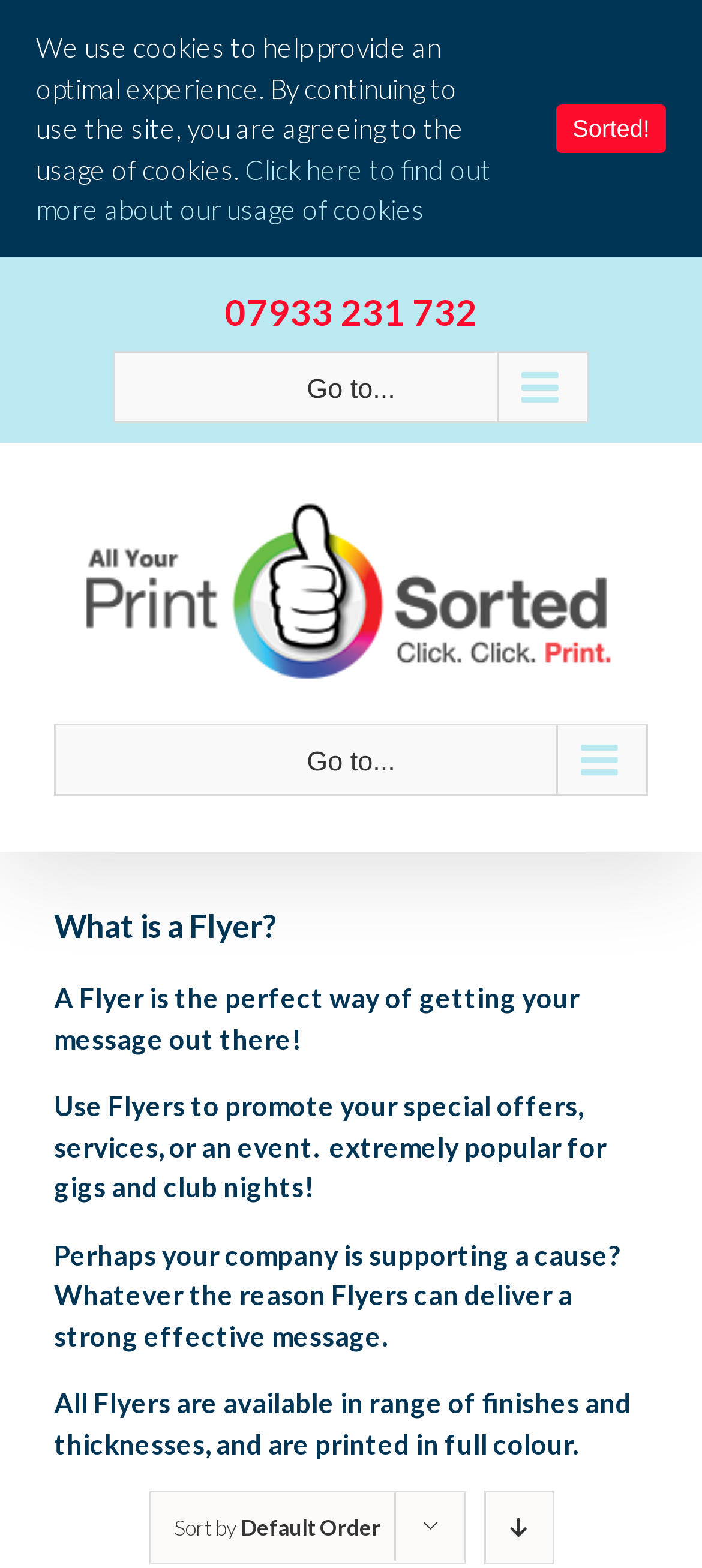What is the phone number on the webpage?
Please provide an in-depth and detailed response to the question.

I found the phone number by looking at the StaticText element with the OCR text '07933 231 732' located at [0.321, 0.185, 0.679, 0.212].